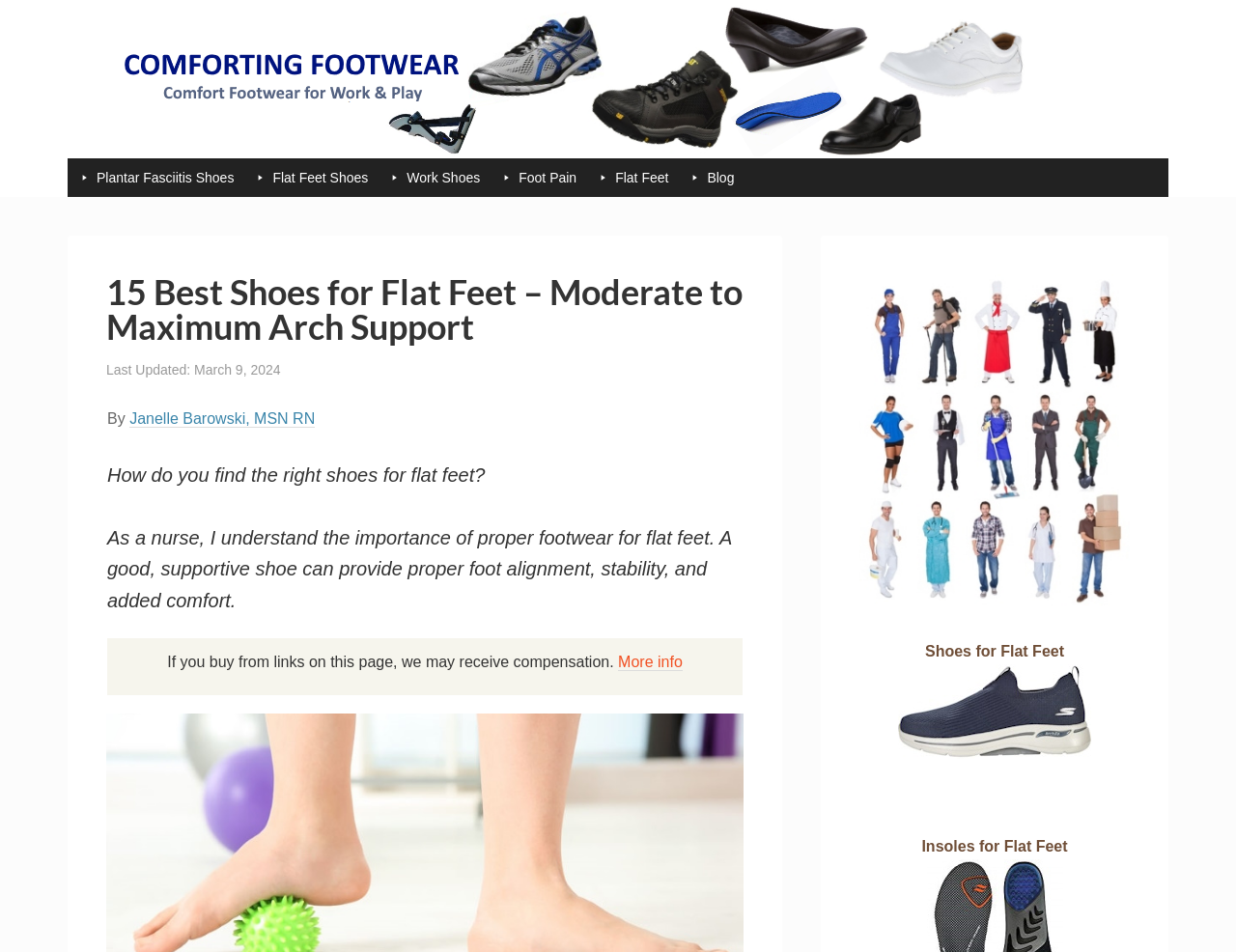What is the date of the last update?
Using the information presented in the image, please offer a detailed response to the question.

The date of the last update can be determined by looking at the text 'Last Updated: March 9, 2024' which indicates when the webpage was last updated.